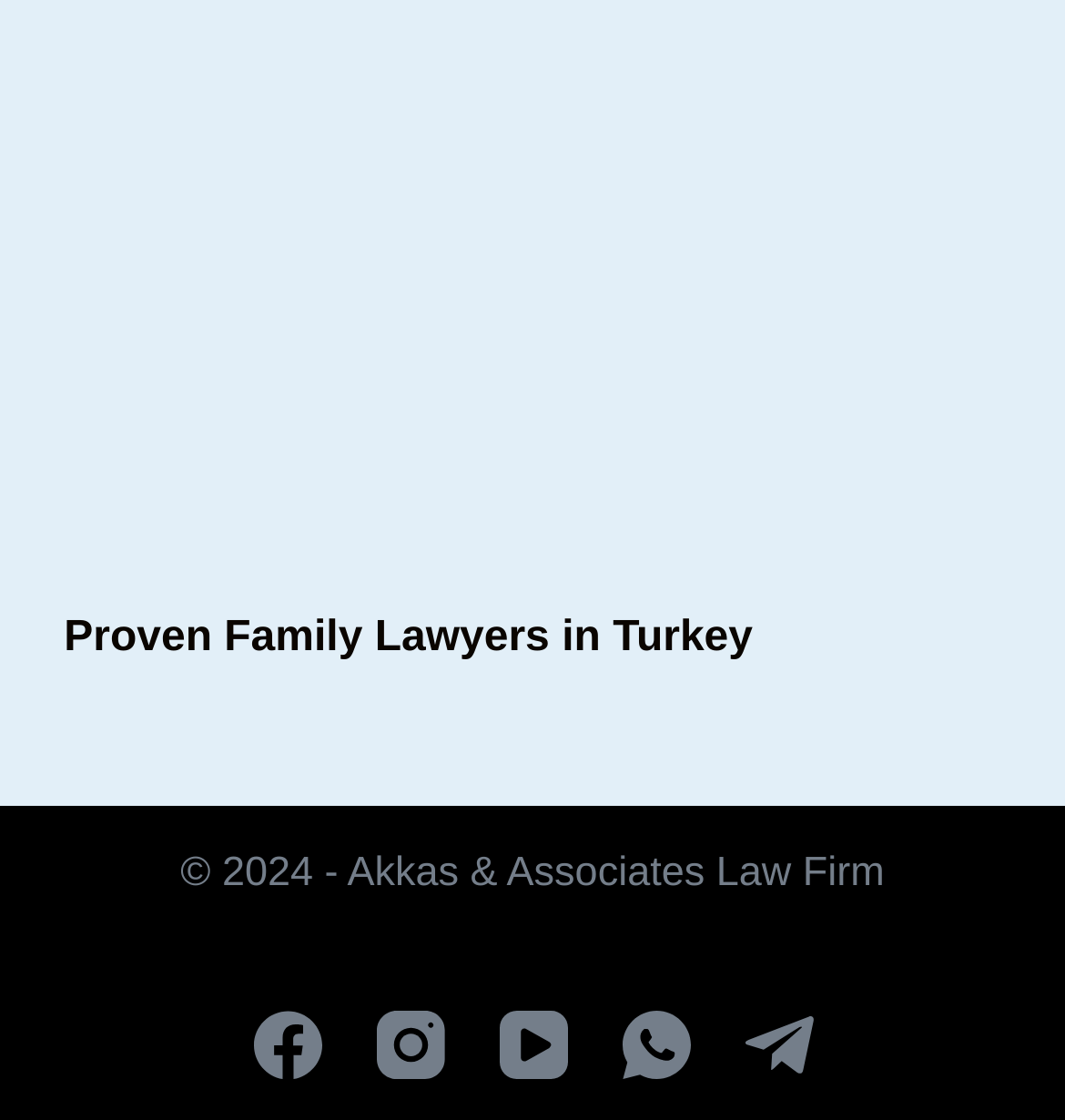What is the topic of the main article?
Refer to the screenshot and answer in one word or phrase.

Family Lawyers in Turkey